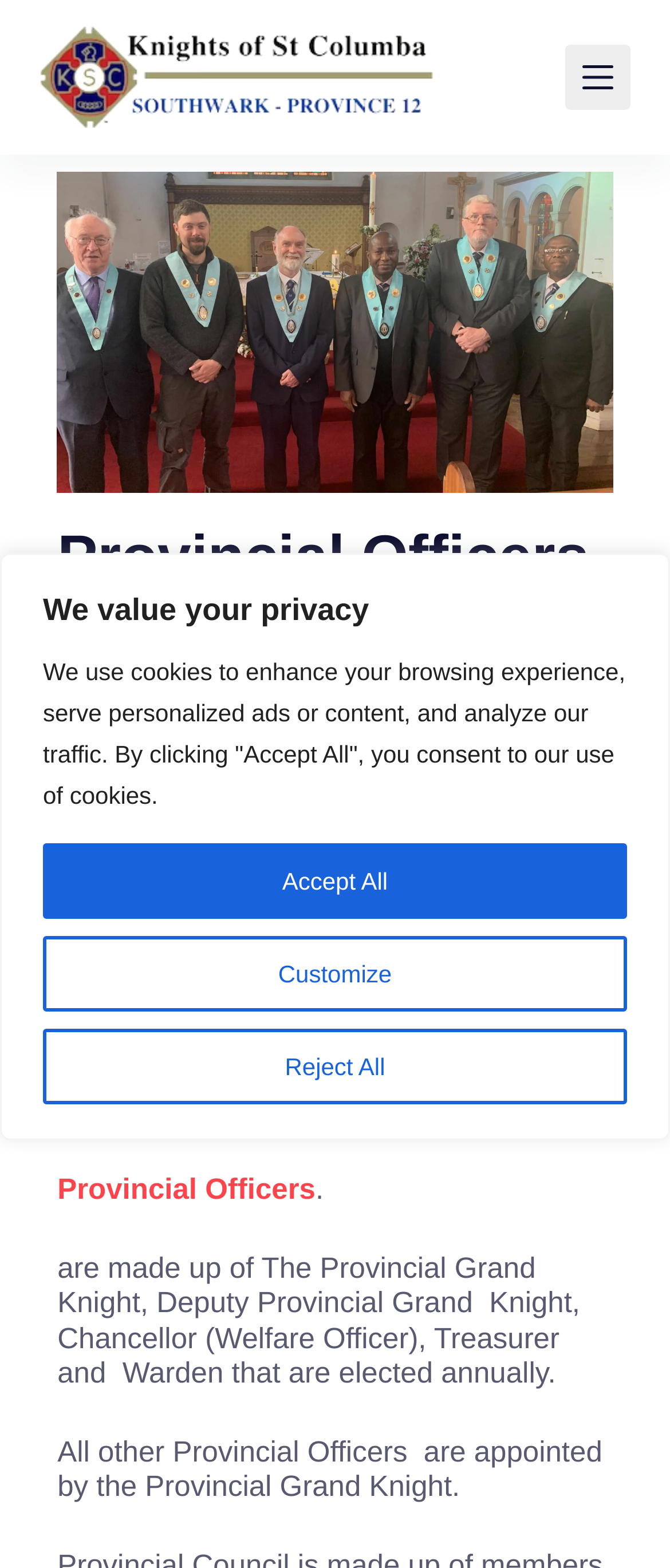Please find the bounding box coordinates of the element that must be clicked to perform the given instruction: "Click the Provincial Officers link". The coordinates should be four float numbers from 0 to 1, i.e., [left, top, right, bottom].

[0.086, 0.748, 0.471, 0.769]